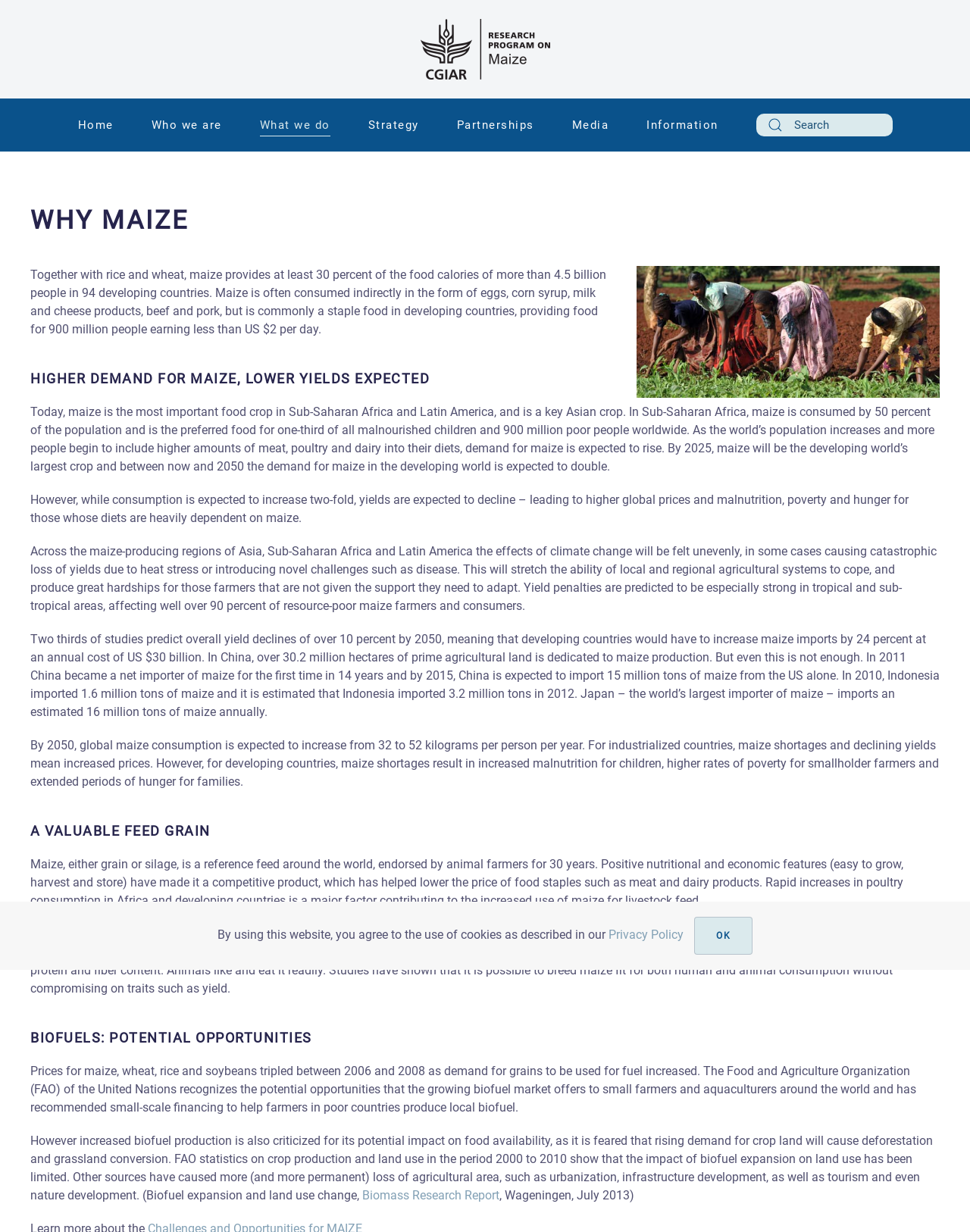How many people in developing countries rely on maize for food?
Examine the image and provide an in-depth answer to the question.

The webpage states that maize provides food for 900 million people earning less than US $2 per day. This information can be found in the StaticText element with the text 'Together with rice and wheat, maize provides at least 30 percent of the food calories of more than 4.5 billion people in 94 developing countries. Maize is often consumed indirectly in the form of eggs, corn syrup, milk and cheese products, beef and pork, but is commonly a staple food in developing countries, providing food for 900 million people earning less than US $2 per day.'.